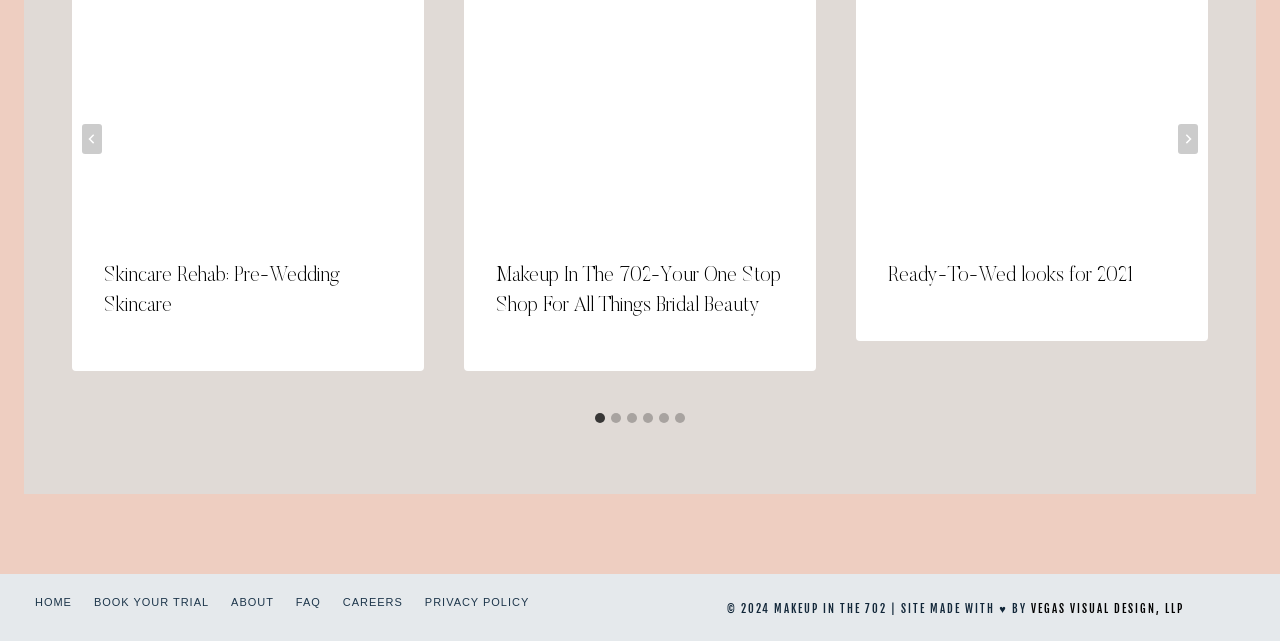Please find the bounding box coordinates of the element that must be clicked to perform the given instruction: "View Ready-To-Wed looks for 2021". The coordinates should be four float numbers from 0 to 1, i.e., [left, top, right, bottom].

[0.694, 0.416, 0.886, 0.447]